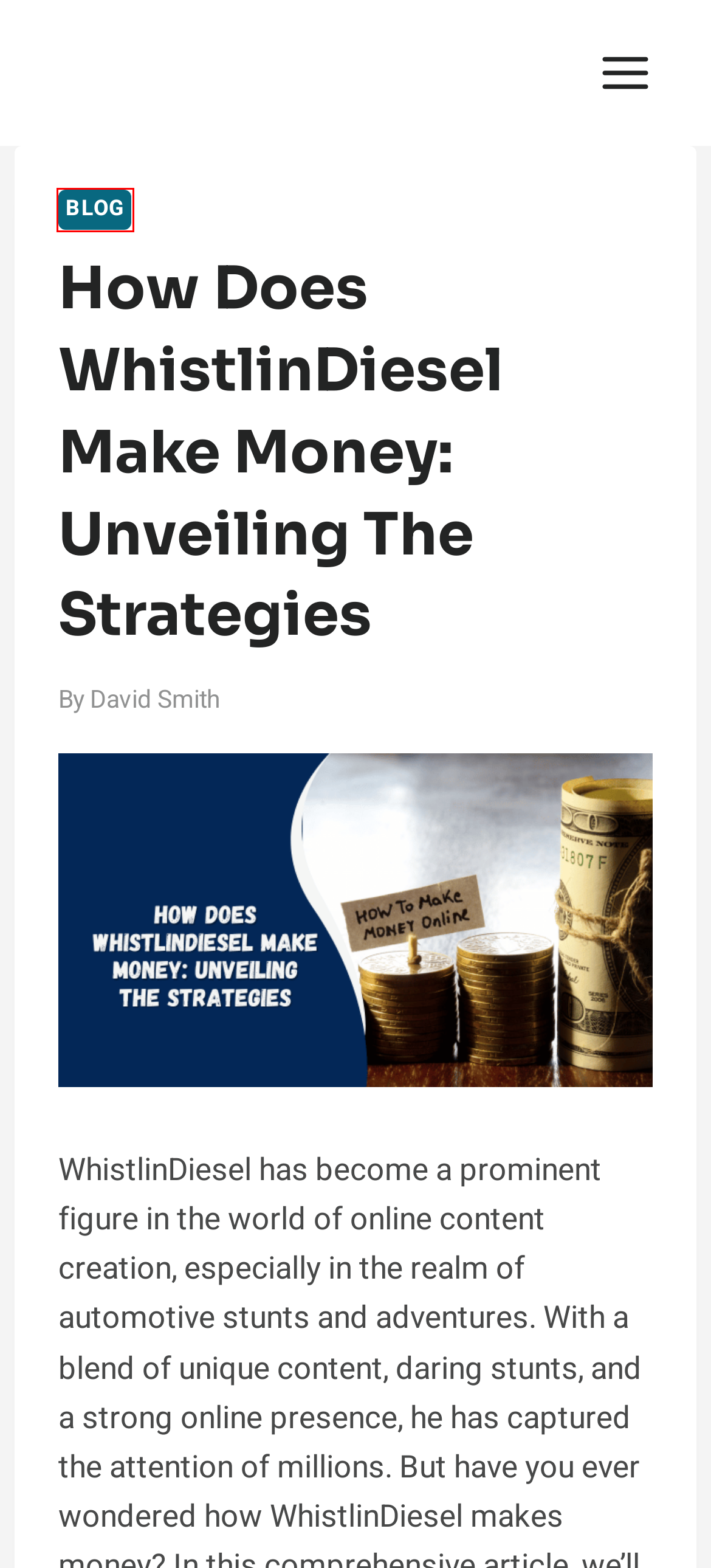Using the screenshot of a webpage with a red bounding box, pick the webpage description that most accurately represents the new webpage after the element inside the red box is clicked. Here are the candidates:
A. Contact Us - English Saga
B. Installing a Mini-Split System on the Roof: A Comprehensive Guide - English Saga
C. The Ultimate Guide to IPTV Subscription - English Saga
D. Heaven Knee Relief Patches Reviews: Is It Legit?
E. English Saga - Let's Learn English Together
F. The Future of AC Car Charging: Trends and Innovations
G. Mastering the Art of Rewording: A Comprehensive Guide - English Saga
H. Blog

H